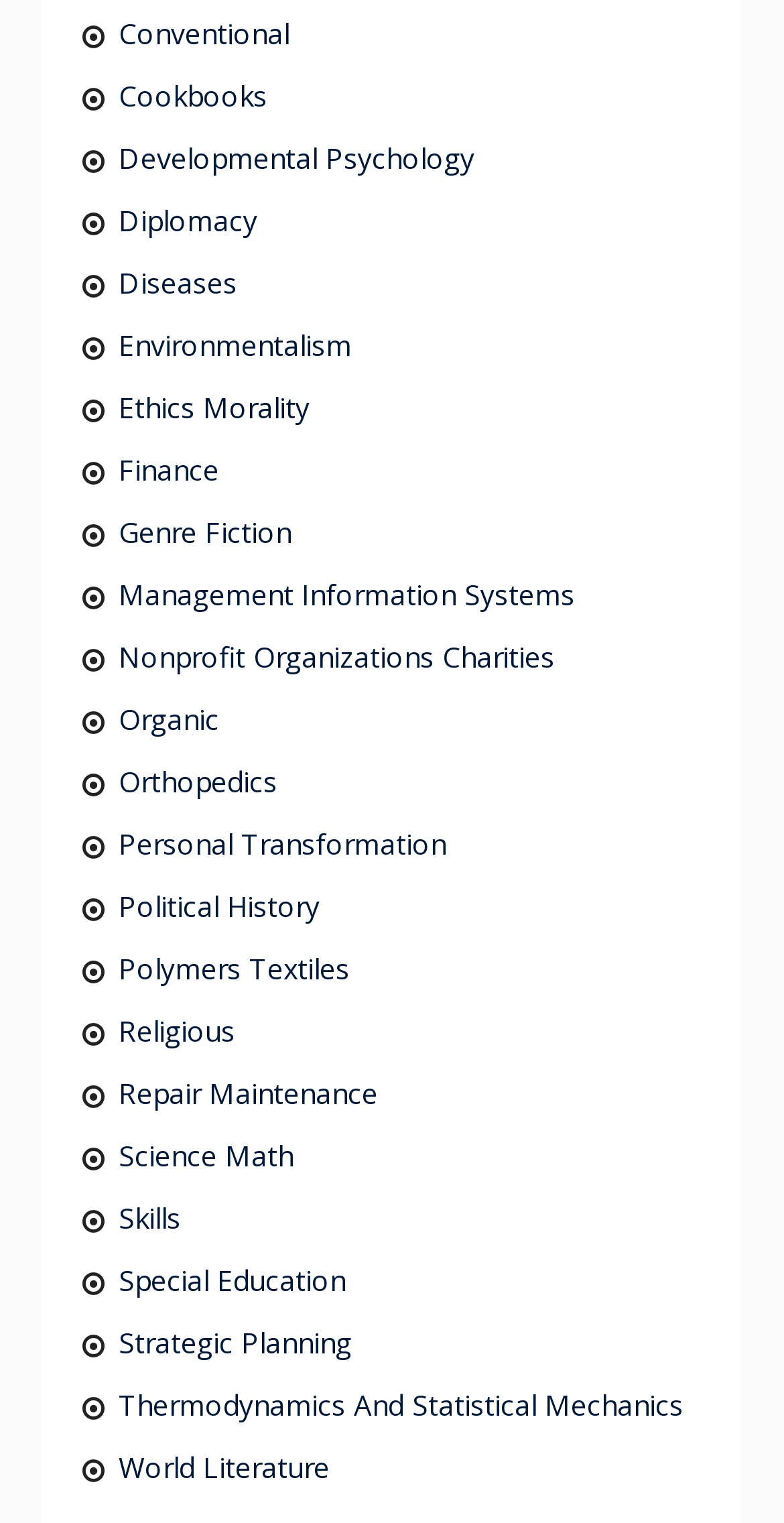Please specify the bounding box coordinates of the region to click in order to perform the following instruction: "Click on Conventional".

[0.151, 0.009, 0.784, 0.036]